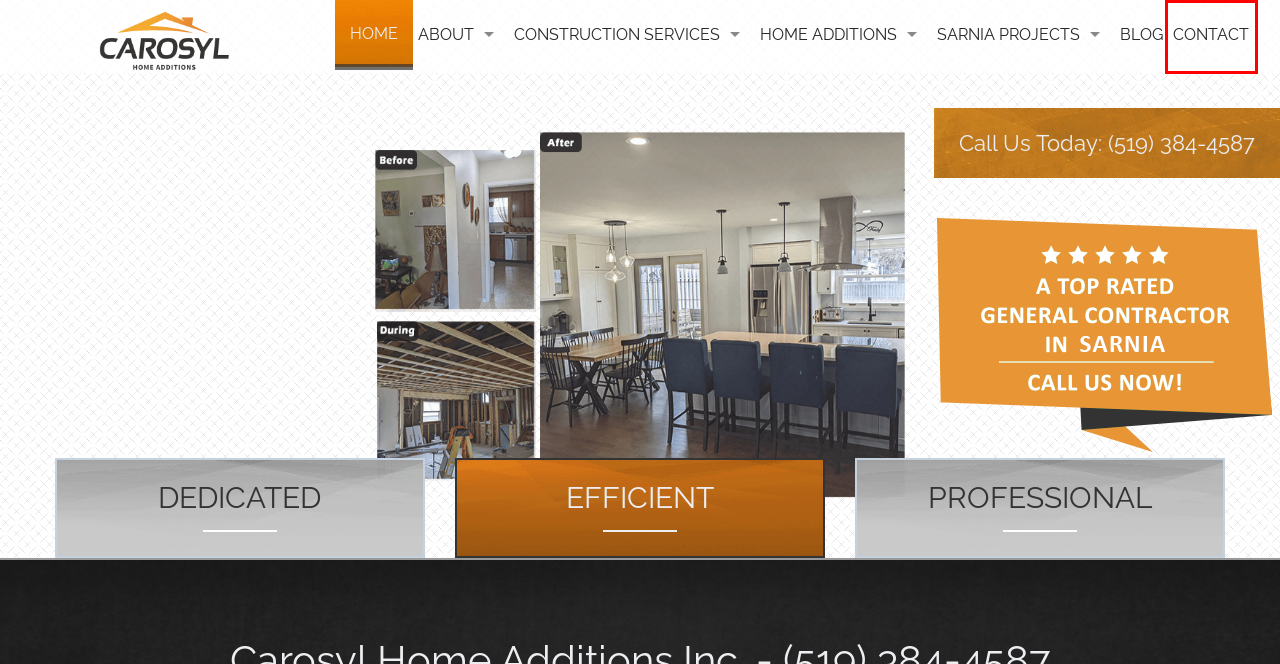Take a look at the provided webpage screenshot featuring a red bounding box around an element. Select the most appropriate webpage description for the page that loads after clicking on the element inside the red bounding box. Here are the candidates:
A. Living Room Additions | Sarnia | Carosyl Home Additions Inc.
B. Kitchen Additions | Sarnia | Carosyl Home Additions Inc.
C. Condo Renovations | Sarnia | Carosyl Home Additions Inc.
D. Contact Us | Sarnia | Carosyl Home Additions Inc.
E. Blog | Sarnia General Contractor
F. Kitchen Expansions | Sarnia | Carosyl Home Additions Inc.
G. Home Additions | Sarnia | Carosyl Home Additions Inc.
H. Second Story Additions | Sarnia | Carosyl Home Additions Inc.

D